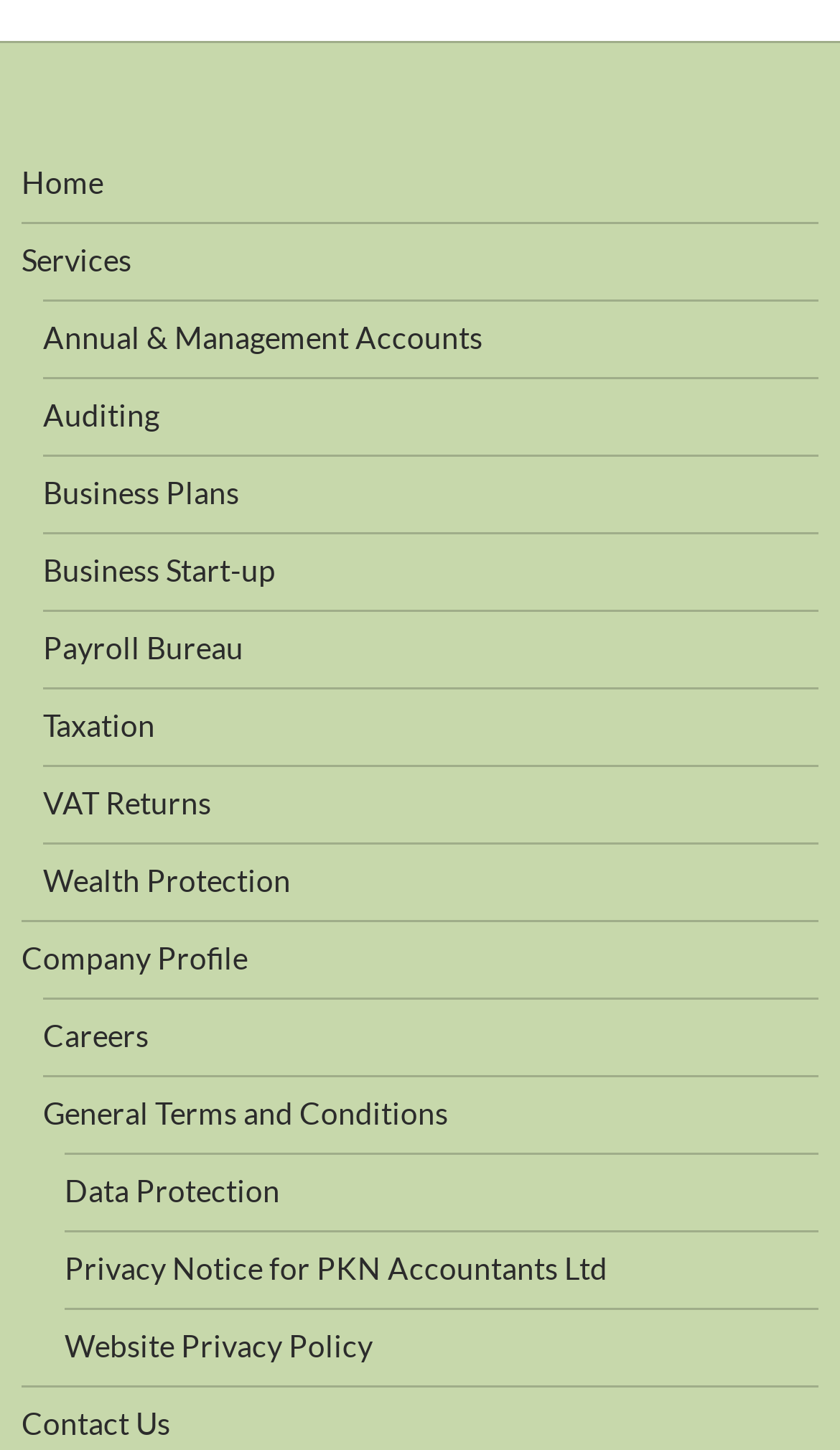Please give a succinct answer to the question in one word or phrase:
How many links are related to privacy and data protection?

3